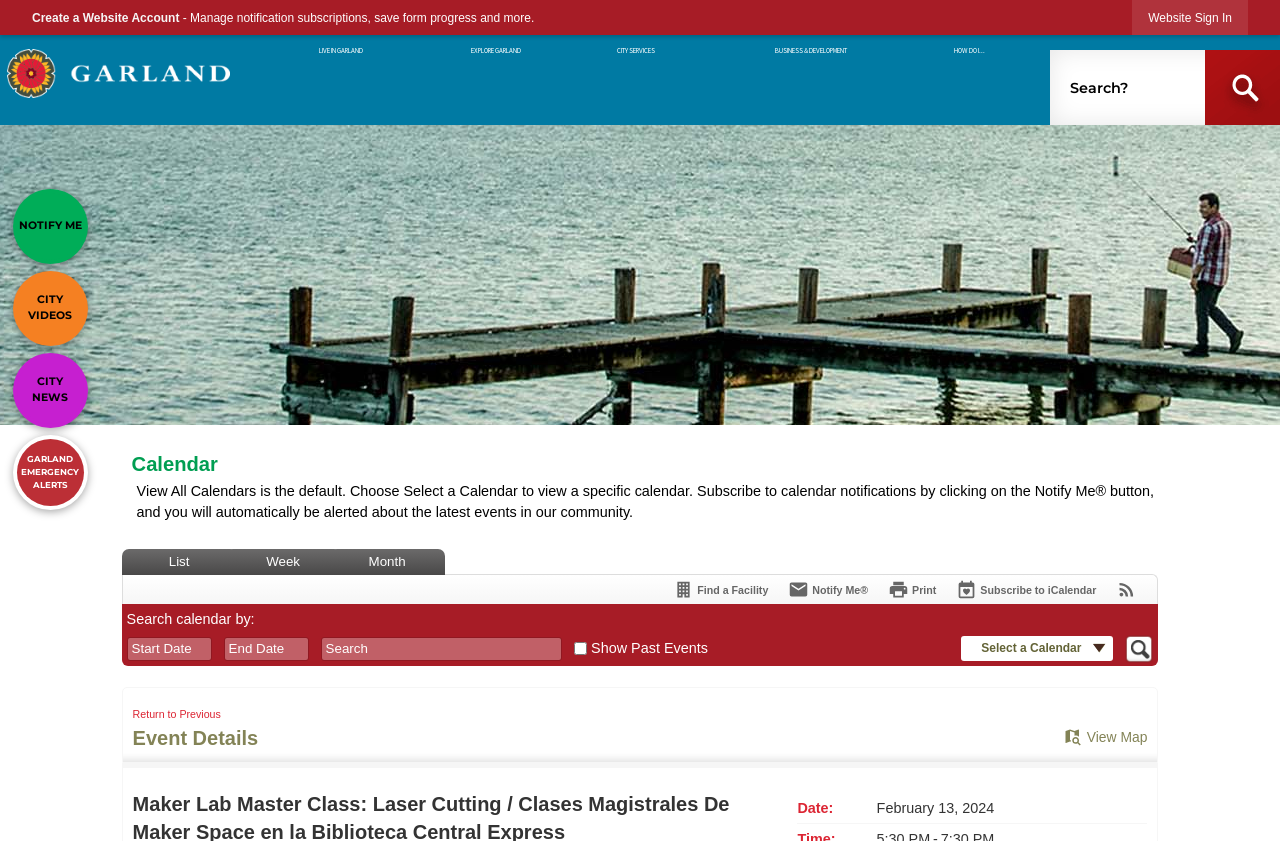Find and specify the bounding box coordinates that correspond to the clickable region for the instruction: "View all calendars".

[0.103, 0.535, 0.905, 0.569]